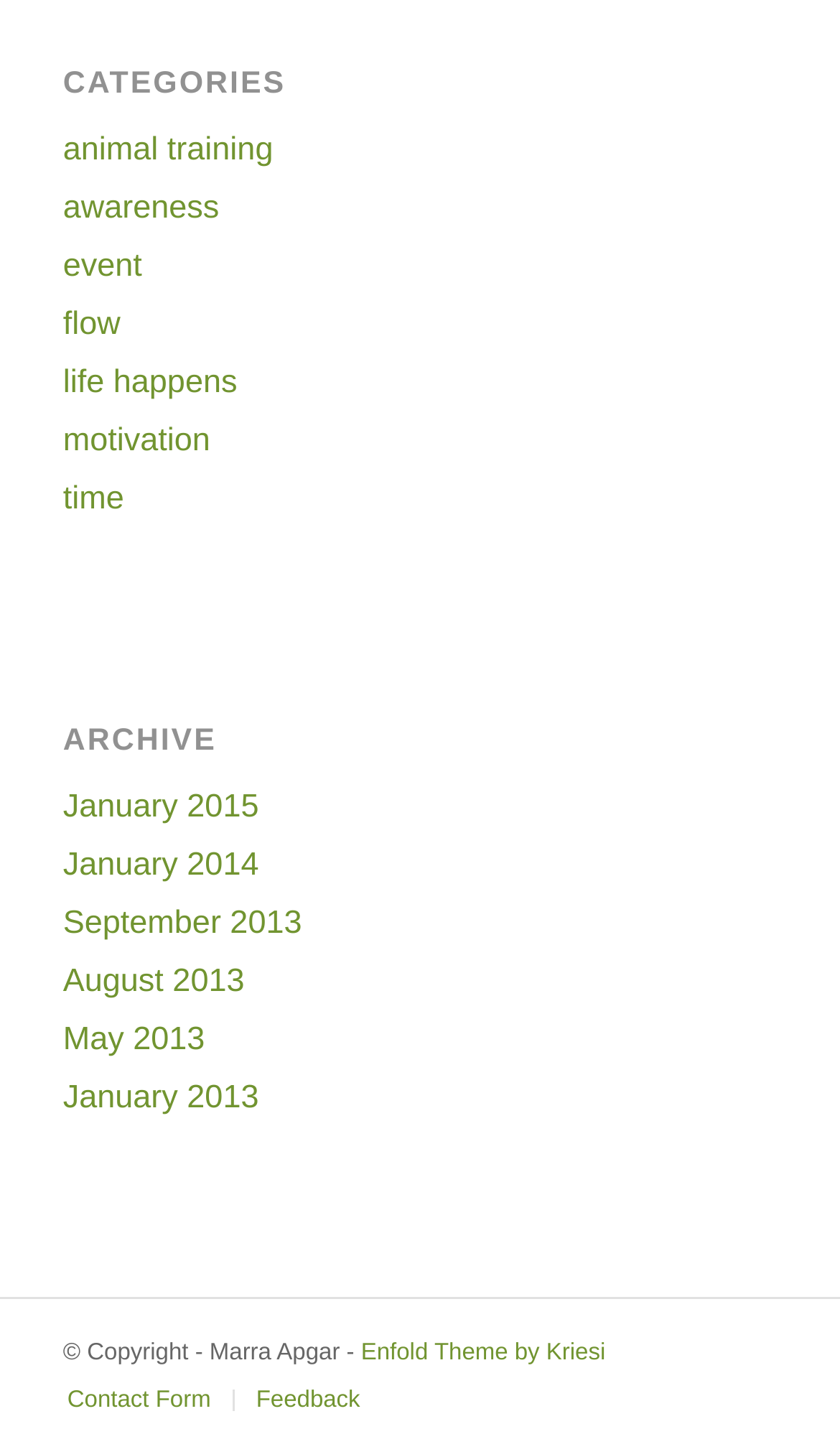Bounding box coordinates must be specified in the format (top-left x, top-left y, bottom-right x, bottom-right y). All values should be floating point numbers between 0 and 1. What are the bounding box coordinates of the UI element described as: flow

[0.075, 0.211, 0.143, 0.236]